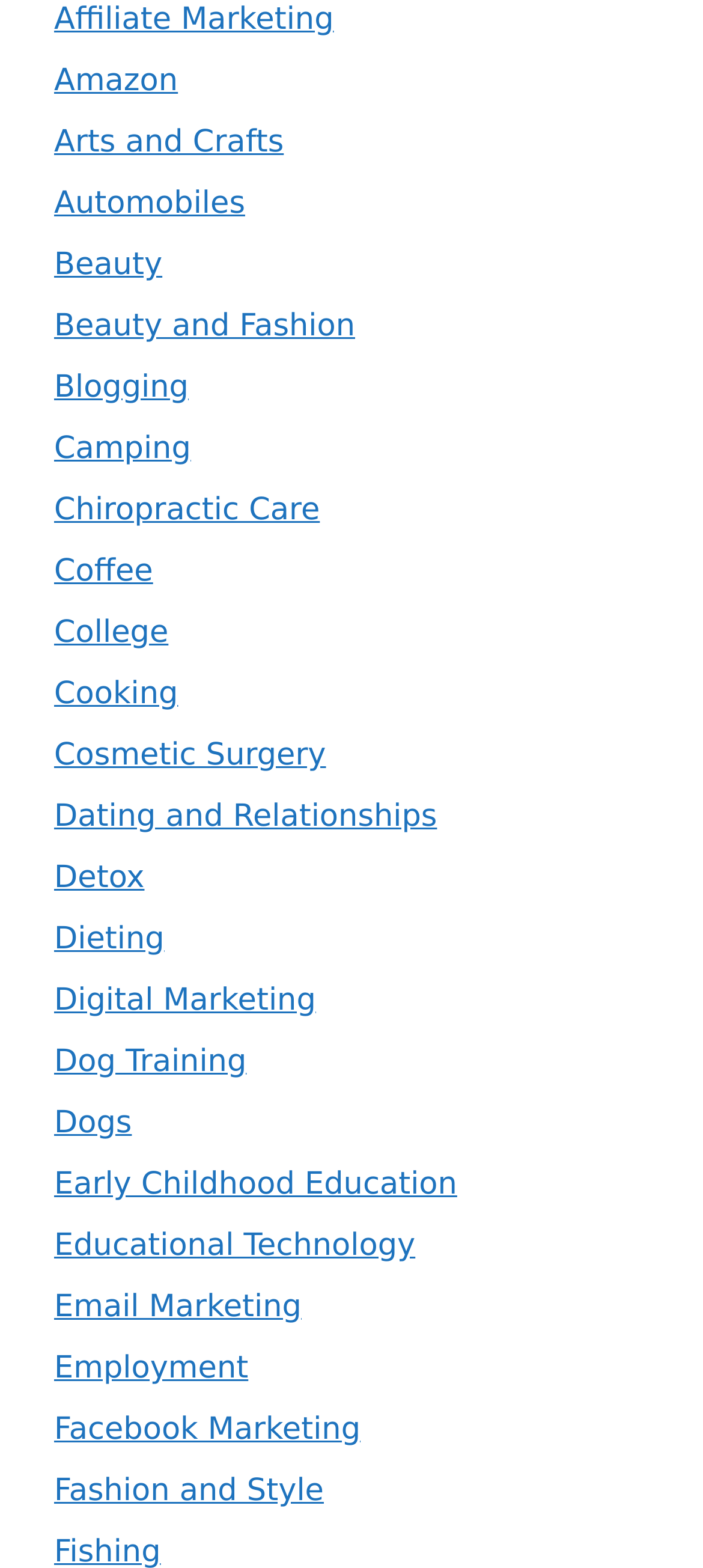Can you determine the bounding box coordinates of the area that needs to be clicked to fulfill the following instruction: "Explore Beauty and Fashion"?

[0.077, 0.197, 0.505, 0.22]